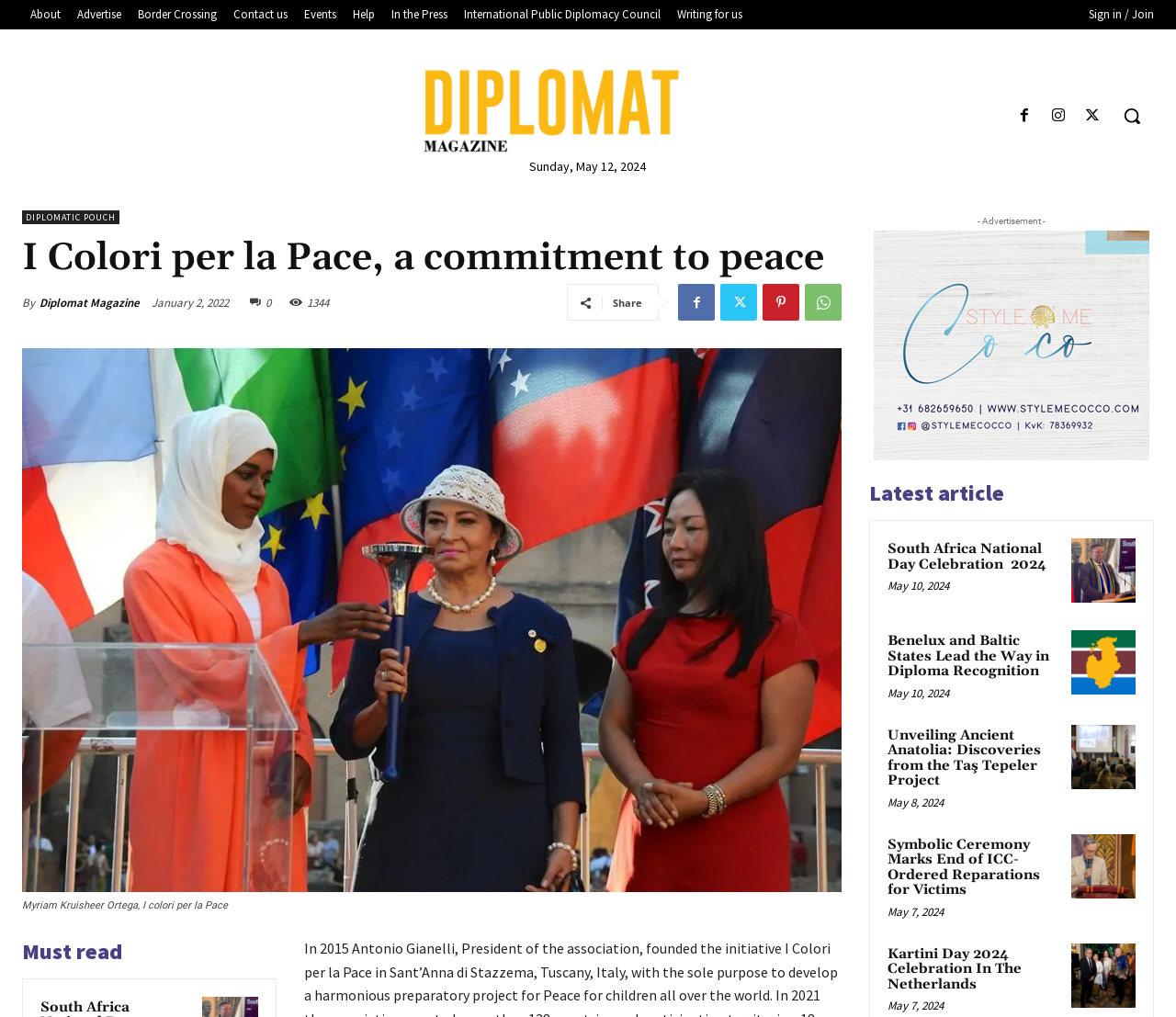Describe all significant elements and features of the webpage.

The webpage is about I Colori per la Pace, a nonprofit organization that promotes children's art internationally. At the top, there is a navigation menu with links to various sections such as "About", "Advertise", "Border Crossing", and more. On the top right, there is a "Sign in / Join" link and a "Diplomat Magazine" link with an accompanying image.

Below the navigation menu, there is a date display showing "Sunday, May 12, 2024". Next to it, there are three social media links represented by icons. A search button is located on the top right corner.

The main content area is divided into two sections. On the left, there is a section with a heading "I Colori per la Pace, a commitment to peace" and a subheading "By" followed by a link to "Diplomat Magazine". Below it, there is a time display showing "January 2, 2022" and several social media links.

On the right, there is a large figure with an image and a figcaption describing Myriam Kruisheer Ortega, I colori per la Pace. Below it, there is a heading "Must read".

Further down, there is an advertisement section with an image and a heading "Latest article". Below it, there are several news article links with headings, such as "South Africa National Day Celebration 2024", "Benelux and Baltic States Lead the Way in Diploma Recognition", and more. Each article link has a corresponding time display showing the publication date.

At the bottom, there is another advertisement section with an image.